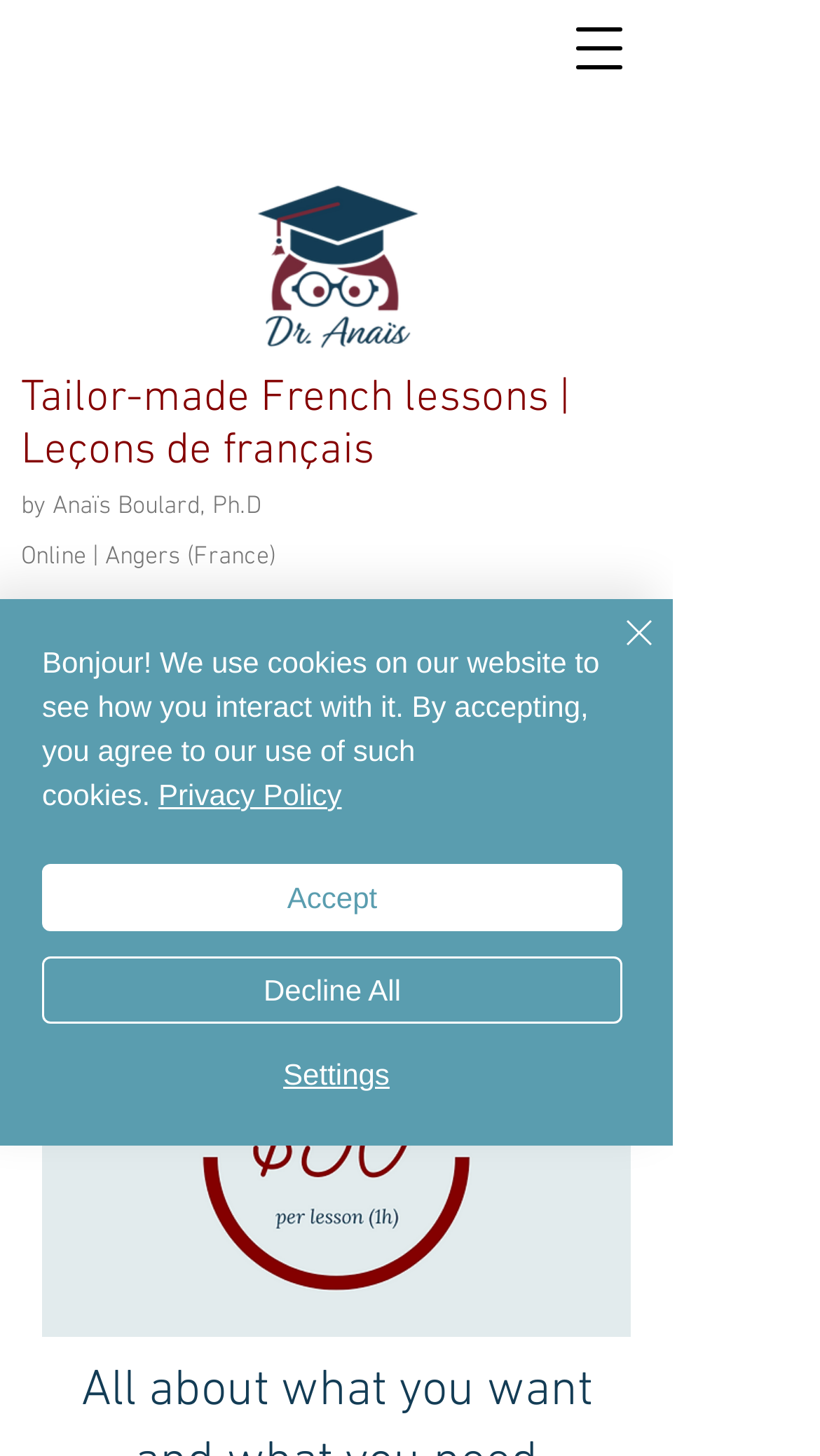What is the topic of the webpage?
Provide an in-depth and detailed explanation in response to the question.

The topic of the webpage can be inferred from the multiple heading elements and image elements that mention French lessons, such as 'Tailor-made French lessons', 'French lessons', and 'Private lessons - update.png'.